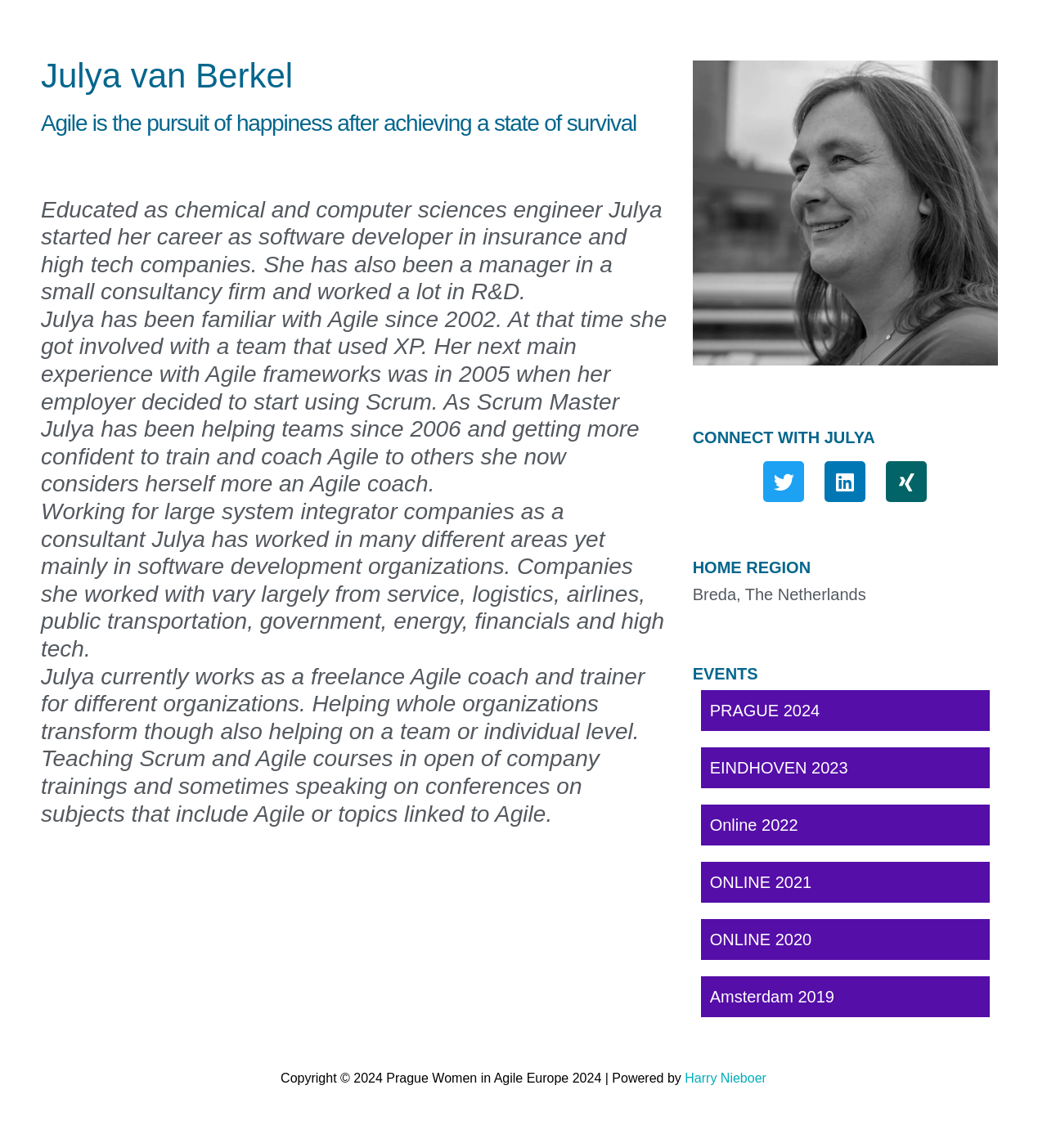Please identify the bounding box coordinates of the element's region that I should click in order to complete the following instruction: "Explore events in Prague 2024". The bounding box coordinates consist of four float numbers between 0 and 1, i.e., [left, top, right, bottom].

[0.678, 0.609, 0.937, 0.629]